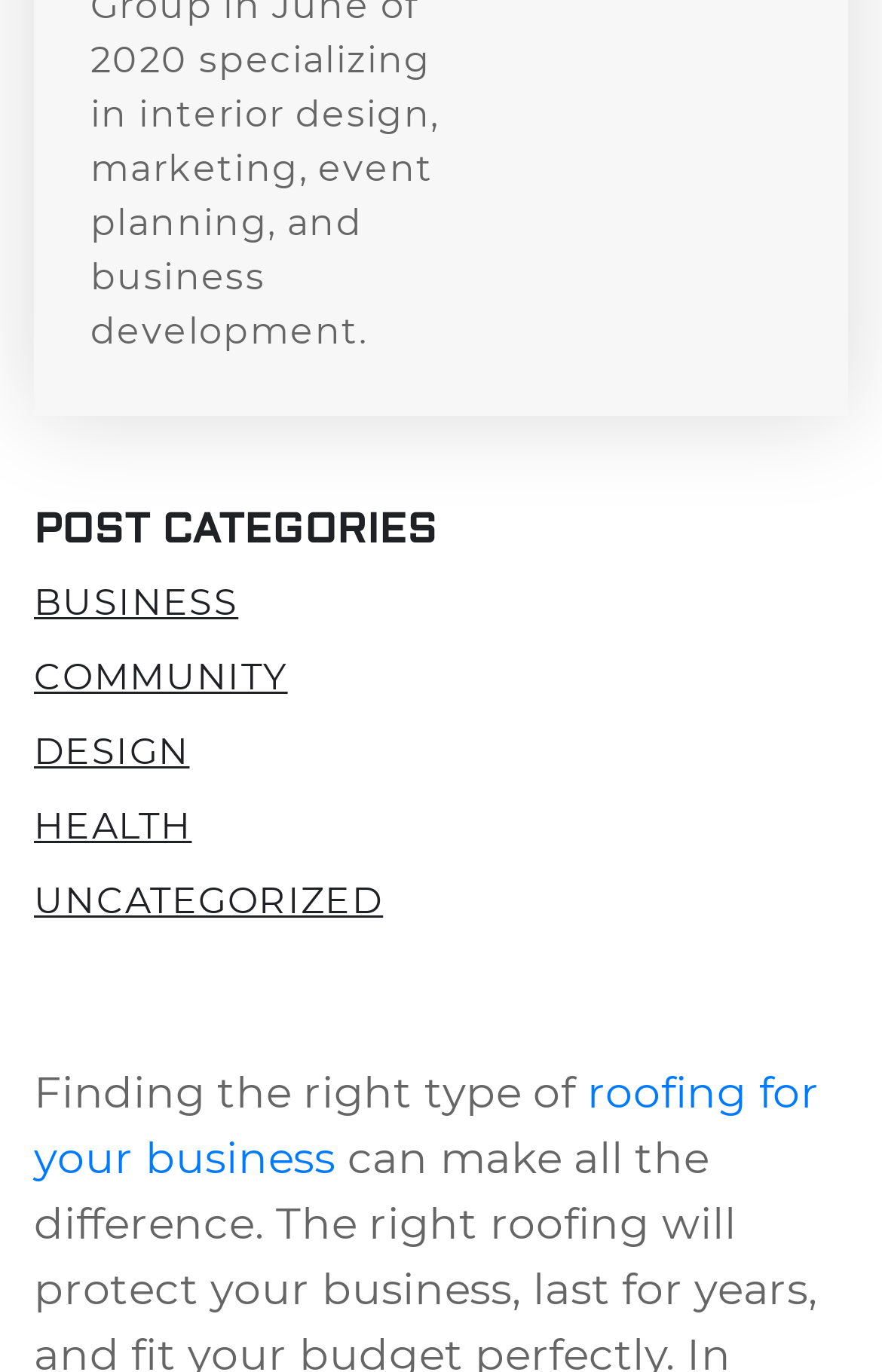Please give a concise answer to this question using a single word or phrase: 
What categories are available for posts?

BUSINESS, COMMUNITY, DESIGN, HEALTH, UNCATEGORIZED